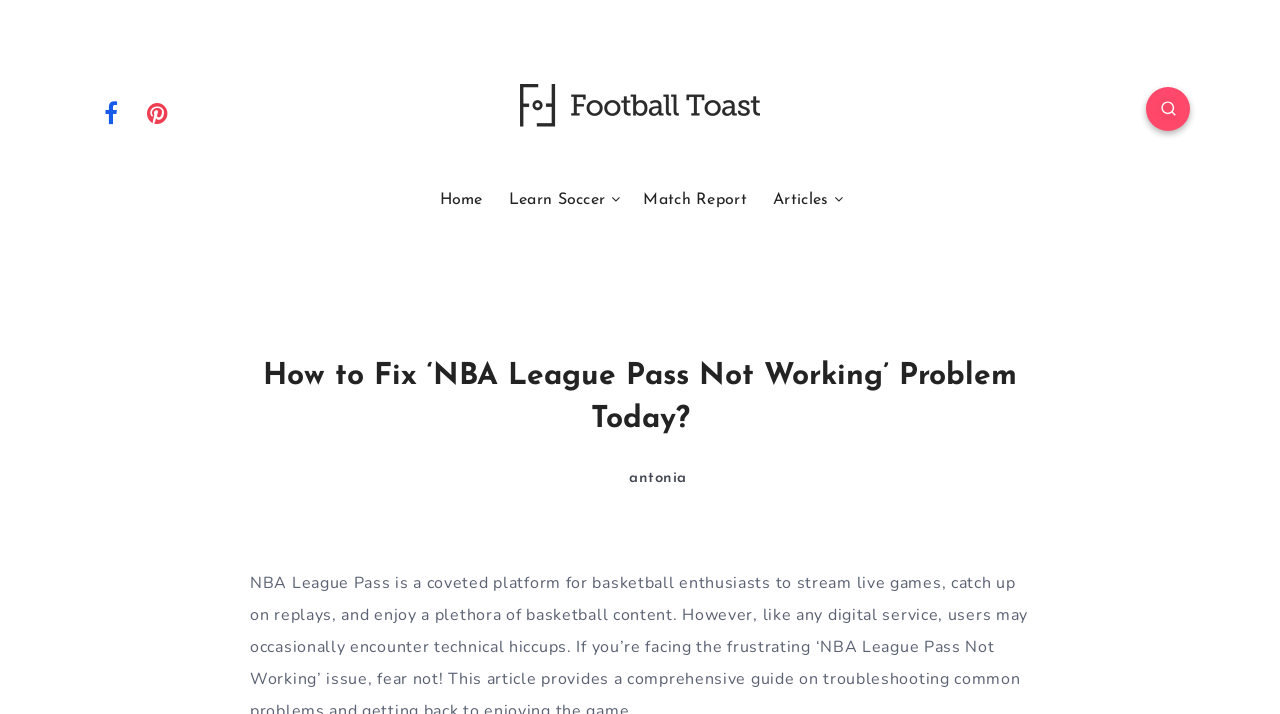Identify the bounding box coordinates of the clickable region to carry out the given instruction: "Explore legacy jobs".

None